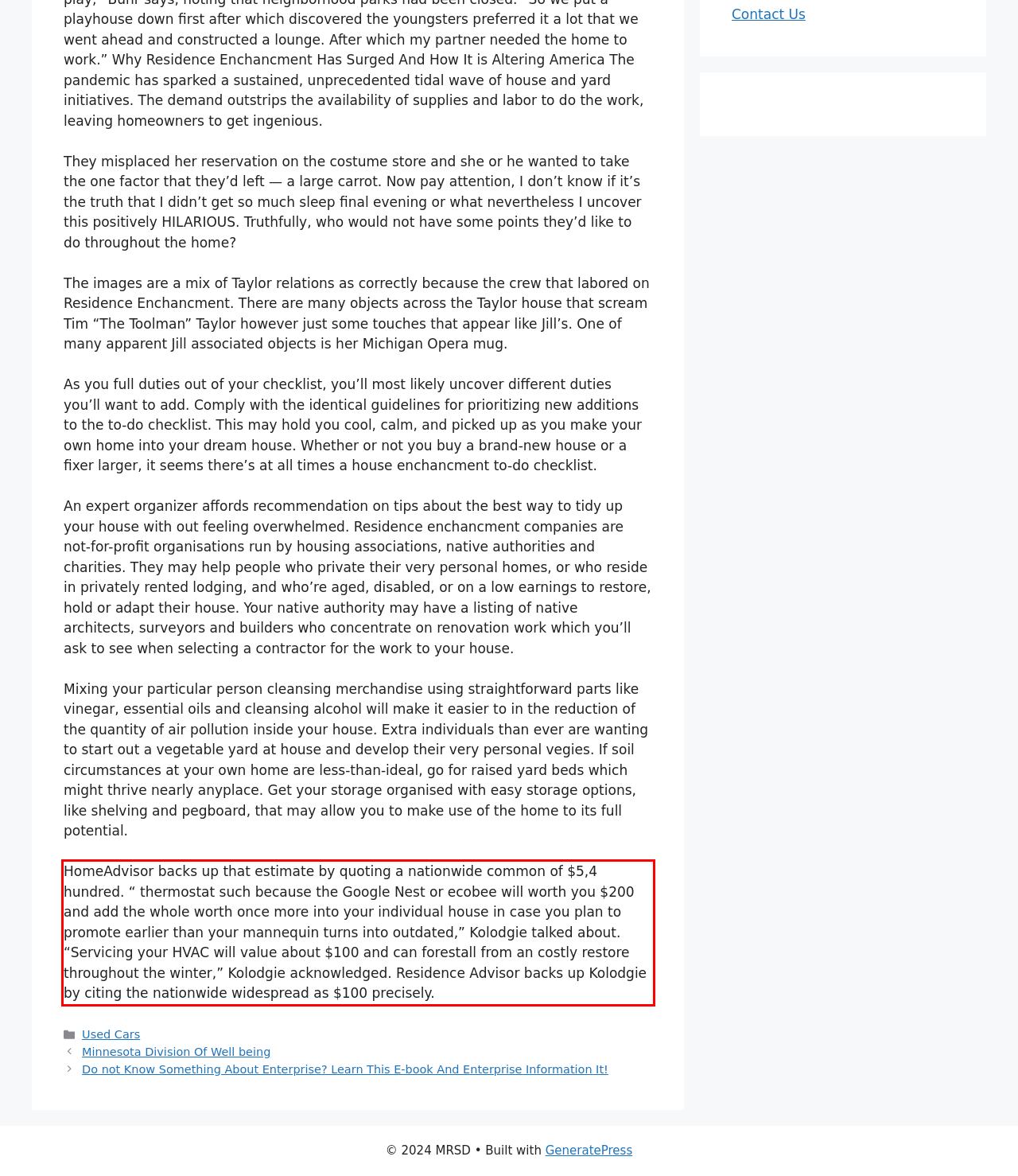Identify the red bounding box in the webpage screenshot and perform OCR to generate the text content enclosed.

HomeAdvisor backs up that estimate by quoting a nationwide common of $5,4 hundred. “ thermostat such because the Google Nest or ecobee will worth you $200 and add the whole worth once more into your individual house in case you plan to promote earlier than your mannequin turns into outdated,” Kolodgie talked about. “Servicing your HVAC will value about $100 and can forestall from an costly restore throughout the winter,” Kolodgie acknowledged. Residence Advisor backs up Kolodgie by citing the nationwide widespread as $100 precisely.